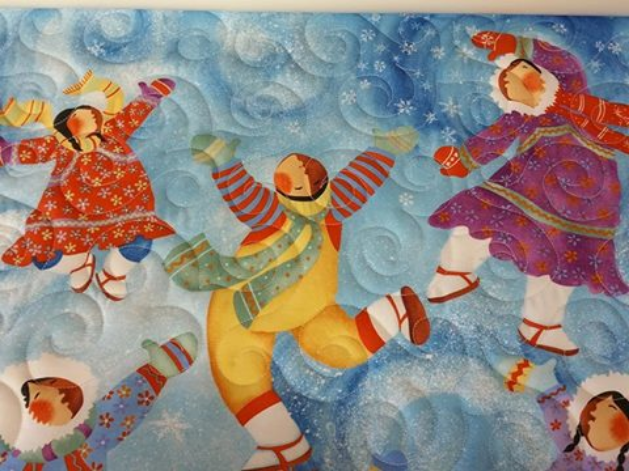Offer a comprehensive description of the image.

The image depicts a vibrant quilt featuring playful, whimsical designs of children joyfully skating on a glistening ice surface, surrounded by a swirling blue background that evokes a sense of wintery delight. The children are dressed in colorful winter attire—some in red and white patterned dresses and others in bright snowsuits, complete with hats and scarves. Their expressions convey happiness and excitement as they glide across the ice, with playful poses that capture the spirit of winter fun. The quilt is adorned with intricate stitching that mimics swirling snowflakes, adding texture and depth, making it not just a functional piece but also a captivating work of art that celebrates the joy of seasonal activities.